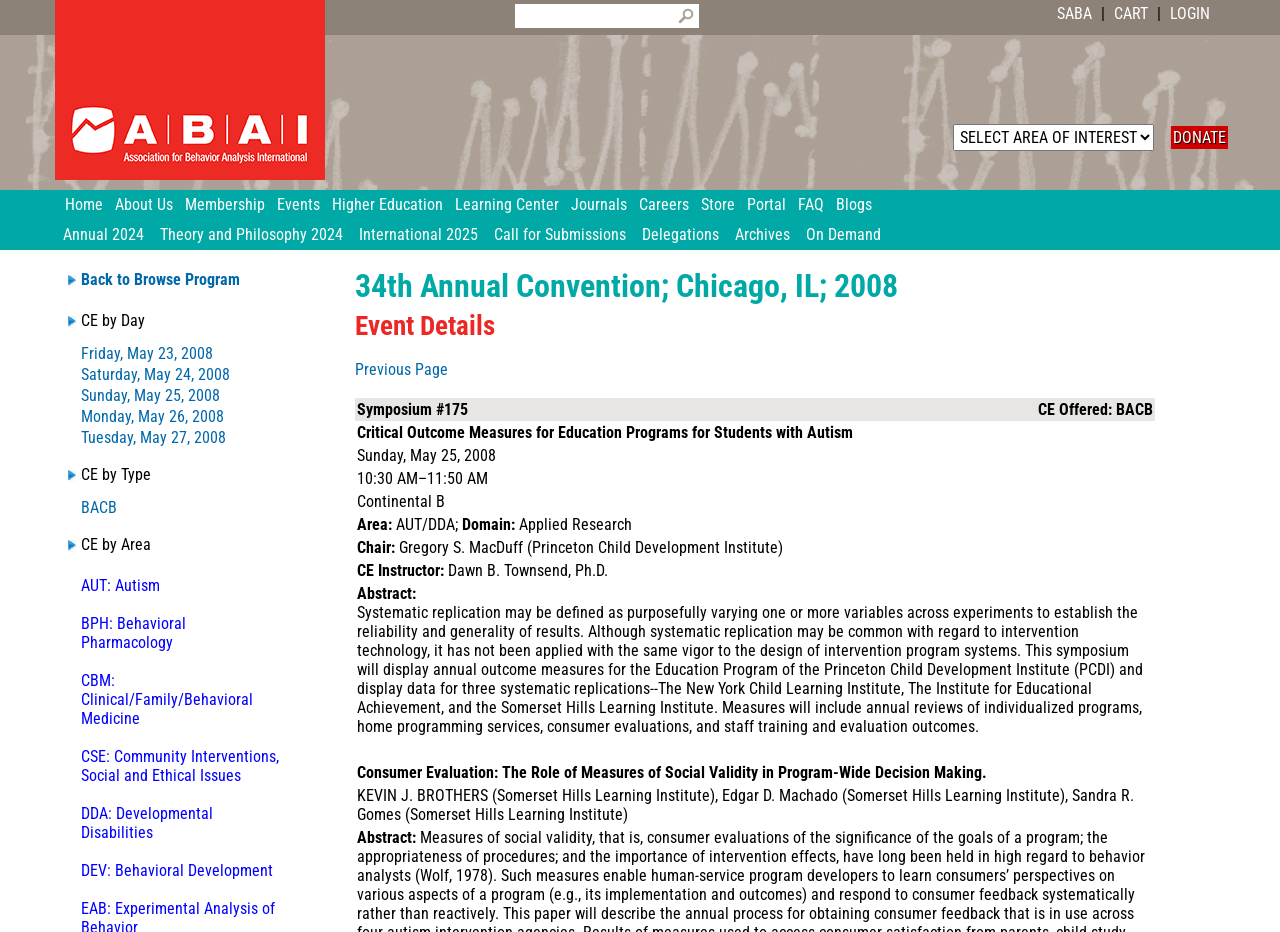Offer a meticulous caption that includes all visible features of the webpage.

This webpage is about an event detail page for the 34th Annual Convention of the Association for Behavior Analysis International, held in Chicago, IL in 2008. 

At the top of the page, there is a navigation menu with 14 links, including "Home", "About Us", "Membership", and "Events", among others. Below the navigation menu, there are three links related to the annual convention: "Annual 2024", "Theory and Philosophy 2024", and "International 2025". 

On the left side of the page, there are several links and text elements. There is a link to "Back to Browse Program" and several static text elements, including "CE by Day", "CE by Type", and "CE by Area". Below these elements, there are links to specific dates, such as "Friday, May 23, 2008", and links to specific types of continuing education, such as "BACB". 

On the right side of the page, there is a heading that reads "34th Annual Convention; Chicago, IL; 2008" and another heading that reads "Event Details". Below these headings, there is a table with several rows, each containing information about a specific event or session. The table includes columns for the event title, date, time, location, and other details. 

At the very top of the page, there is an image of the Association for Behavior Analysis International logo. In the top-right corner, there is a search box and several buttons, including "SABA", "CART", and "LOGIN". There is also a dropdown menu and a link to "DONATE".